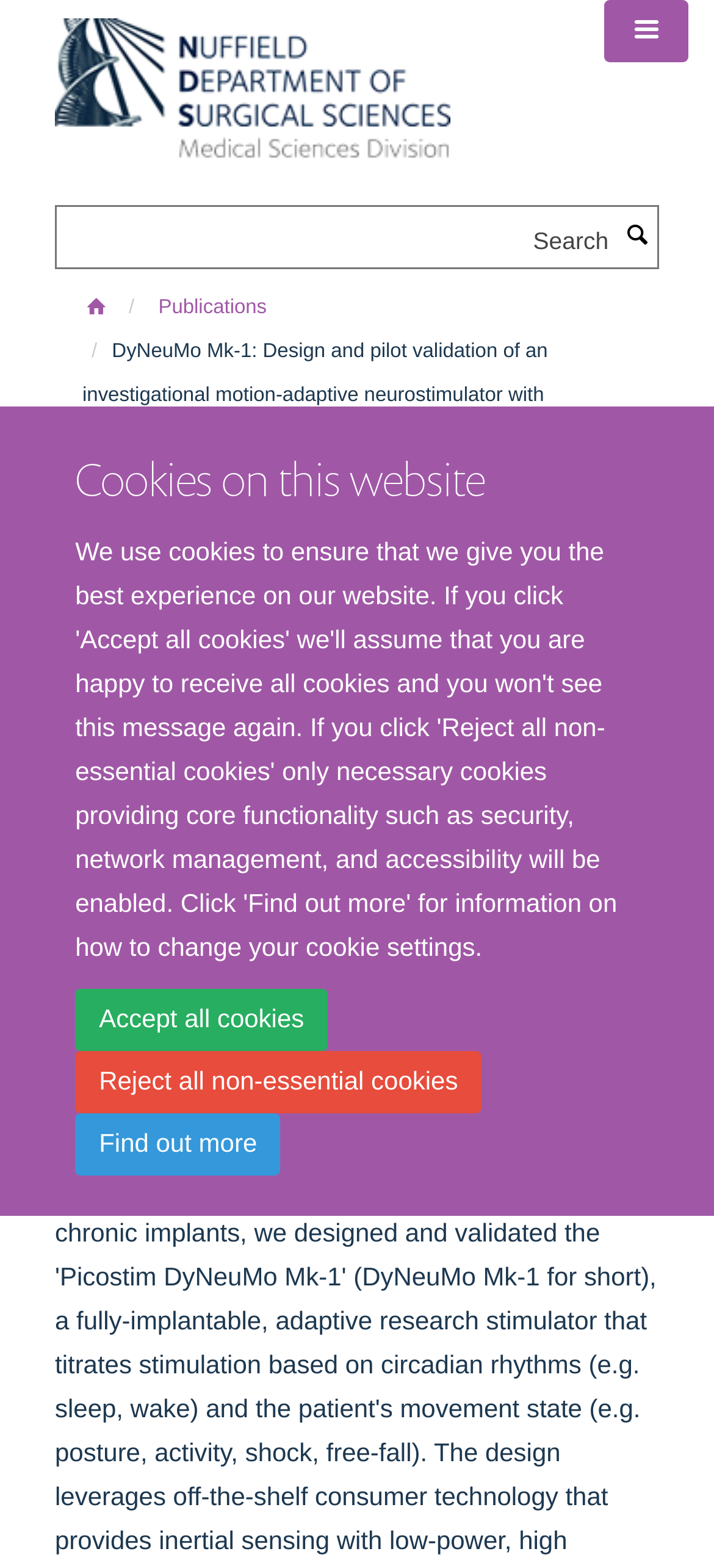Determine the bounding box coordinates of the area to click in order to meet this instruction: "View publications".

[0.209, 0.183, 0.386, 0.209]